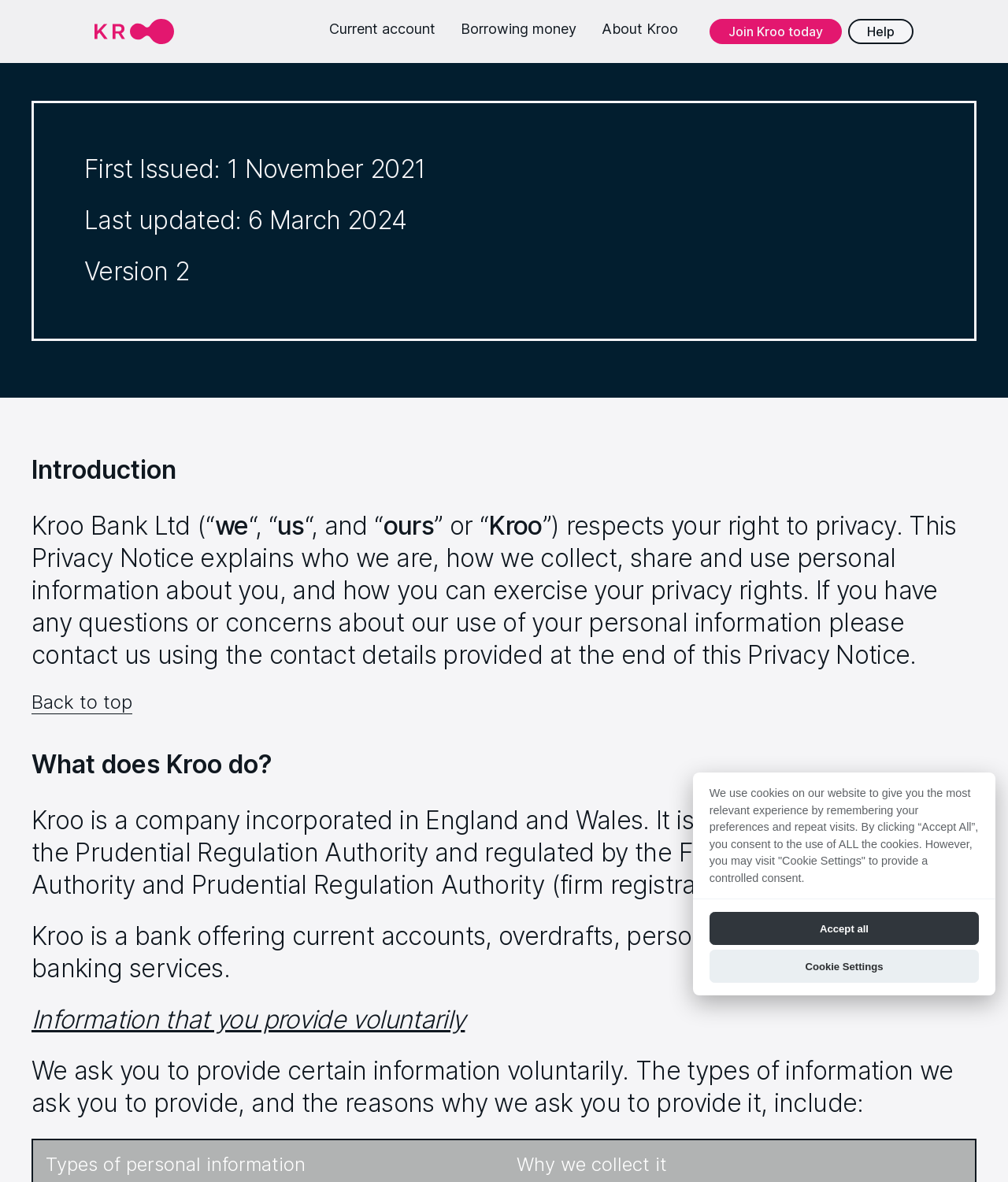What is the purpose of the 'Join Kroo today' button?
Please give a detailed and elaborate answer to the question based on the image.

The 'Join Kroo today' button is likely a call-to-action for users to sign up or join Kroo's services. Its placement and design suggest that it is a prominent feature of the webpage, and its text implies that it is related to becoming a part of Kroo.